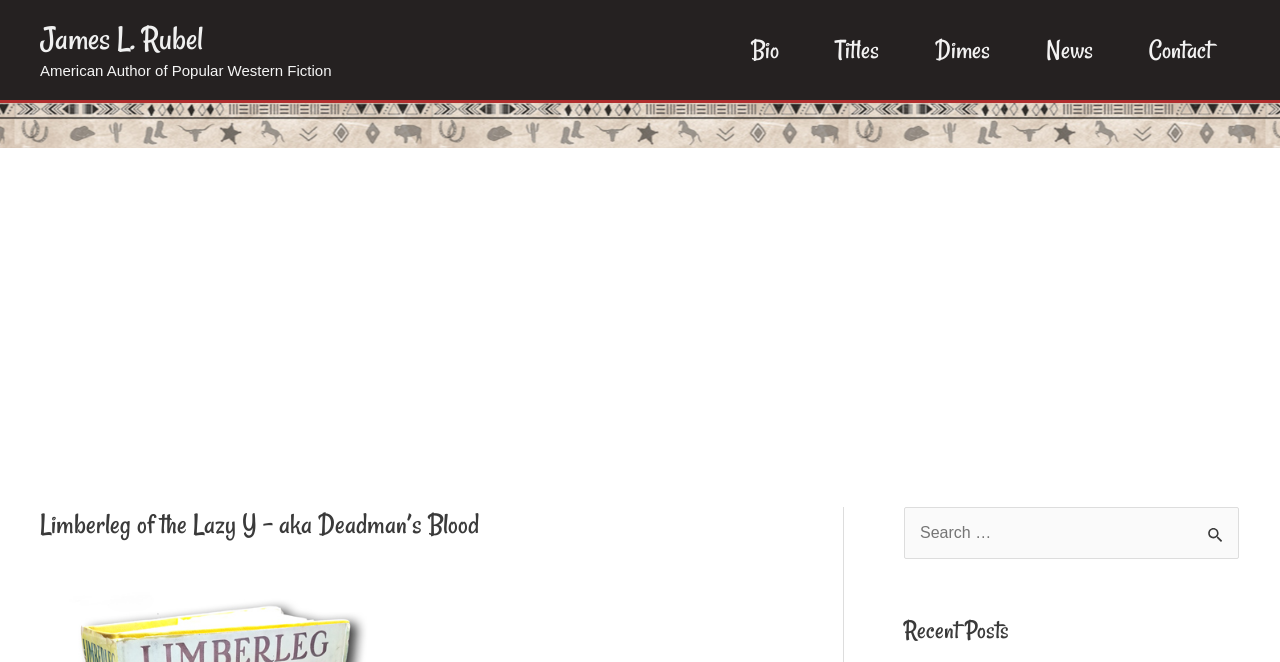Elaborate on the different components and information displayed on the webpage.

This webpage is about James L. Rubel, an American author of popular western fiction. At the top left, there is a link to the author's name, "James L. Rubel", followed by a brief description of his profession. Below this, there is a navigation menu with five links: "Bio", "Titles", "Dimes", "News", and "Contact", which are aligned horizontally across the top of the page.

On the left side of the page, there is a large advertisement iframe that takes up most of the vertical space. Within this iframe, there is a header with the title "Limberleg of the Lazy Y – aka Deadman’s Blood", which is likely the title of one of the author's books.

On the right side of the page, there is a search bar with a search box and two buttons: "Search Submit" and "Search". The search bar is accompanied by a small image. Below the search bar, there is a heading that reads "Recent Posts", suggesting that the page may contain a list of blog posts or articles.

Overall, the webpage appears to be a personal website or blog for James L. Rubel, with navigation links to different sections of the site, an advertisement, and a search function.